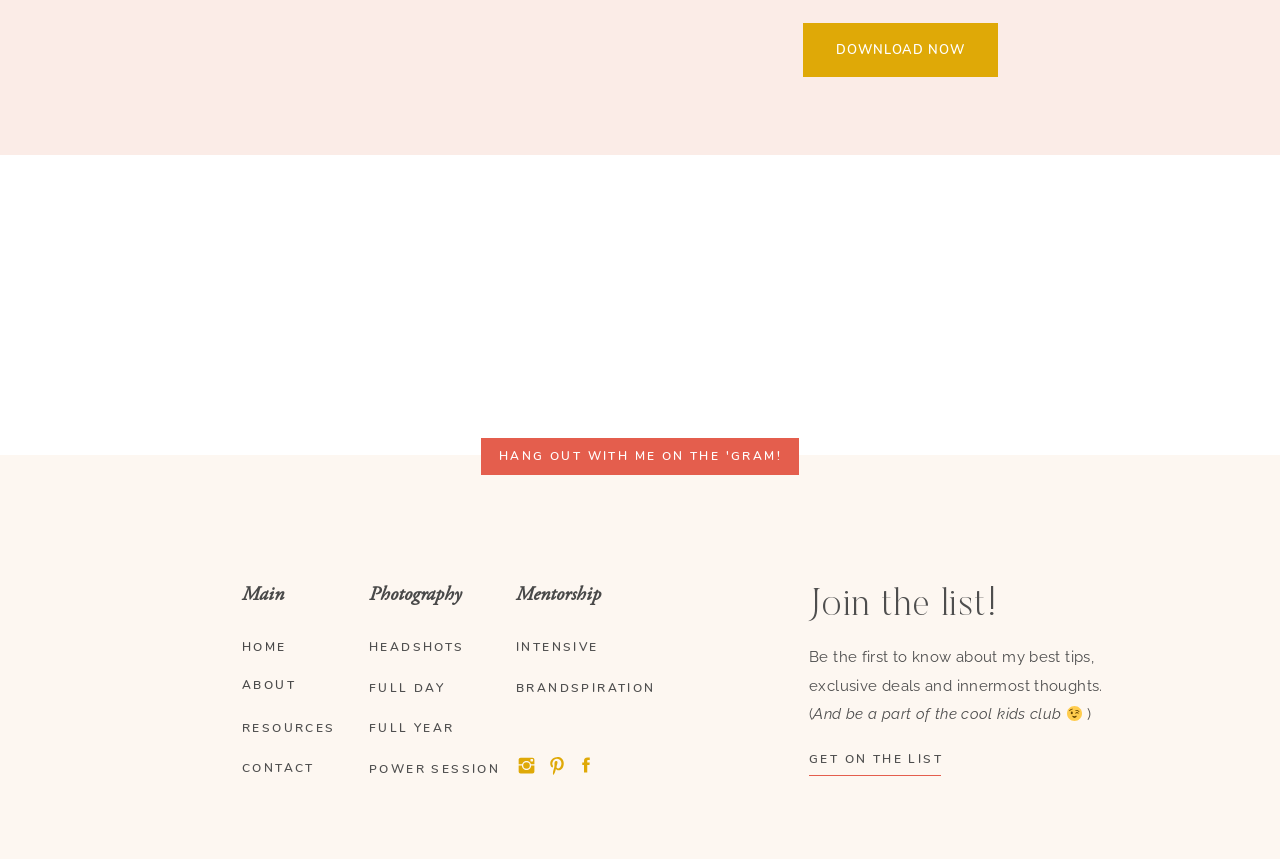Could you highlight the region that needs to be clicked to execute the instruction: "View headshots"?

[0.288, 0.743, 0.39, 0.769]